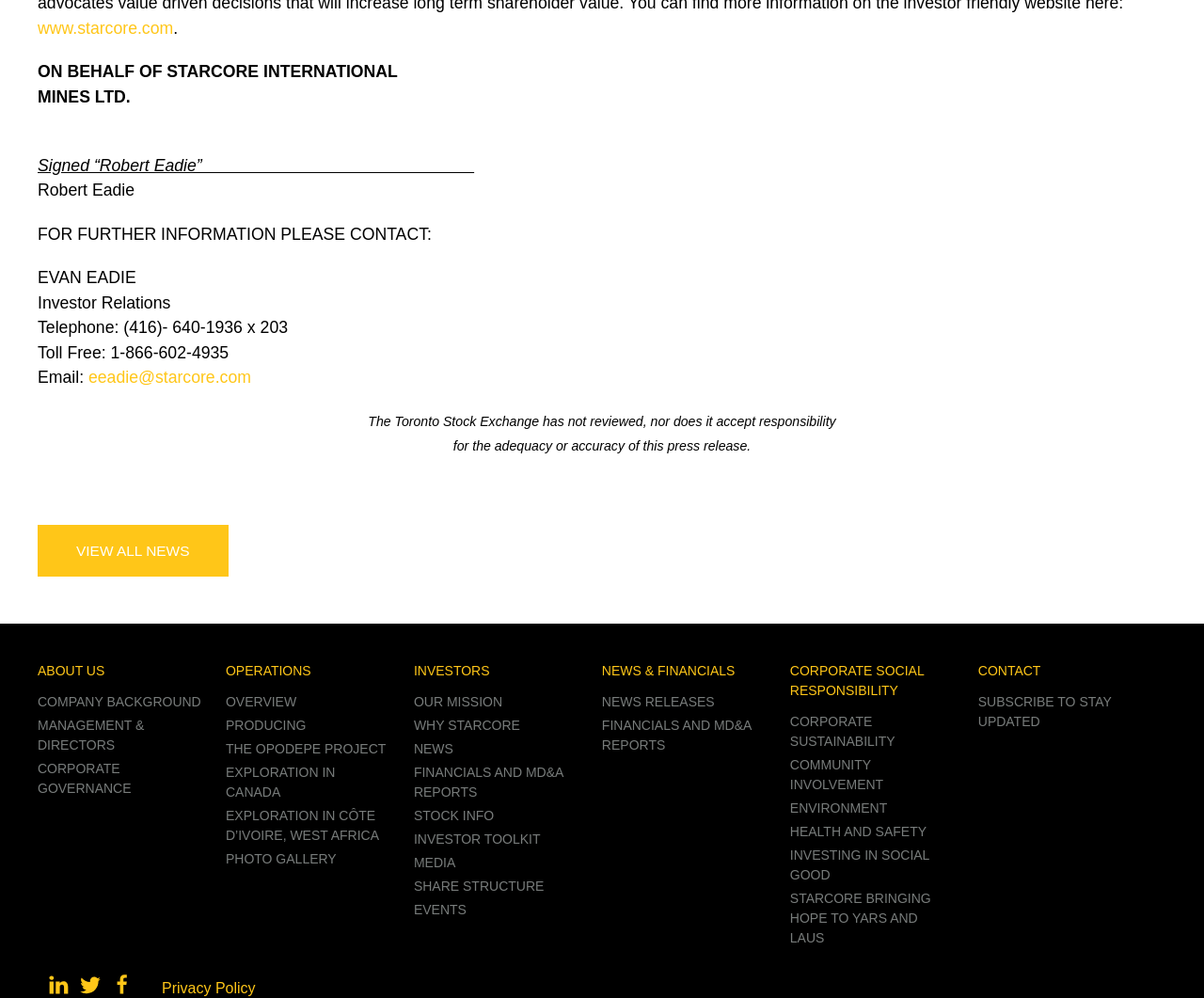Find the coordinates for the bounding box of the element with this description: "Corporate Social Responsibility".

[0.656, 0.658, 0.801, 0.707]